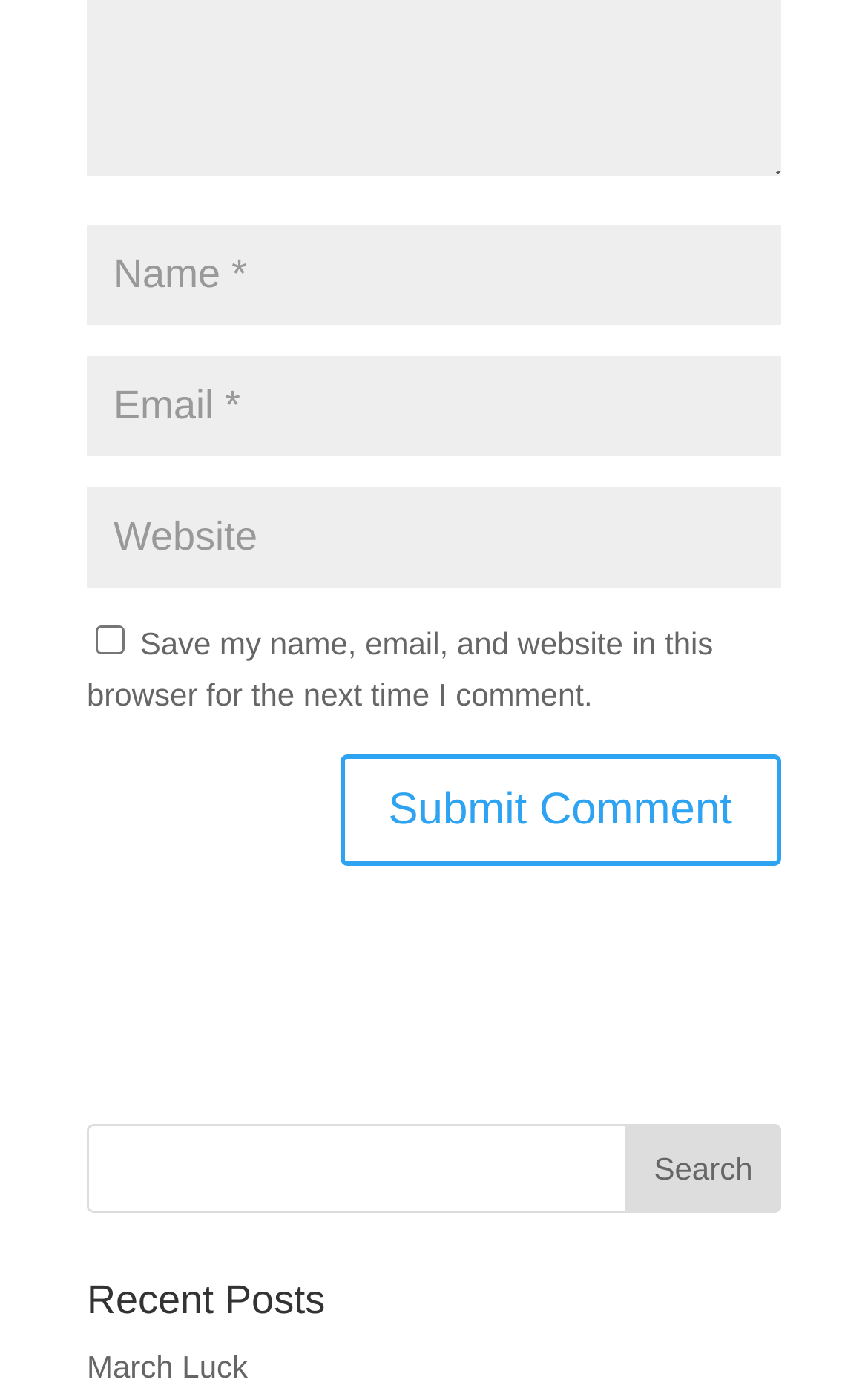Please determine the bounding box coordinates of the element's region to click in order to carry out the following instruction: "Read recent posts". The coordinates should be four float numbers between 0 and 1, i.e., [left, top, right, bottom].

[0.1, 0.92, 0.9, 0.965]